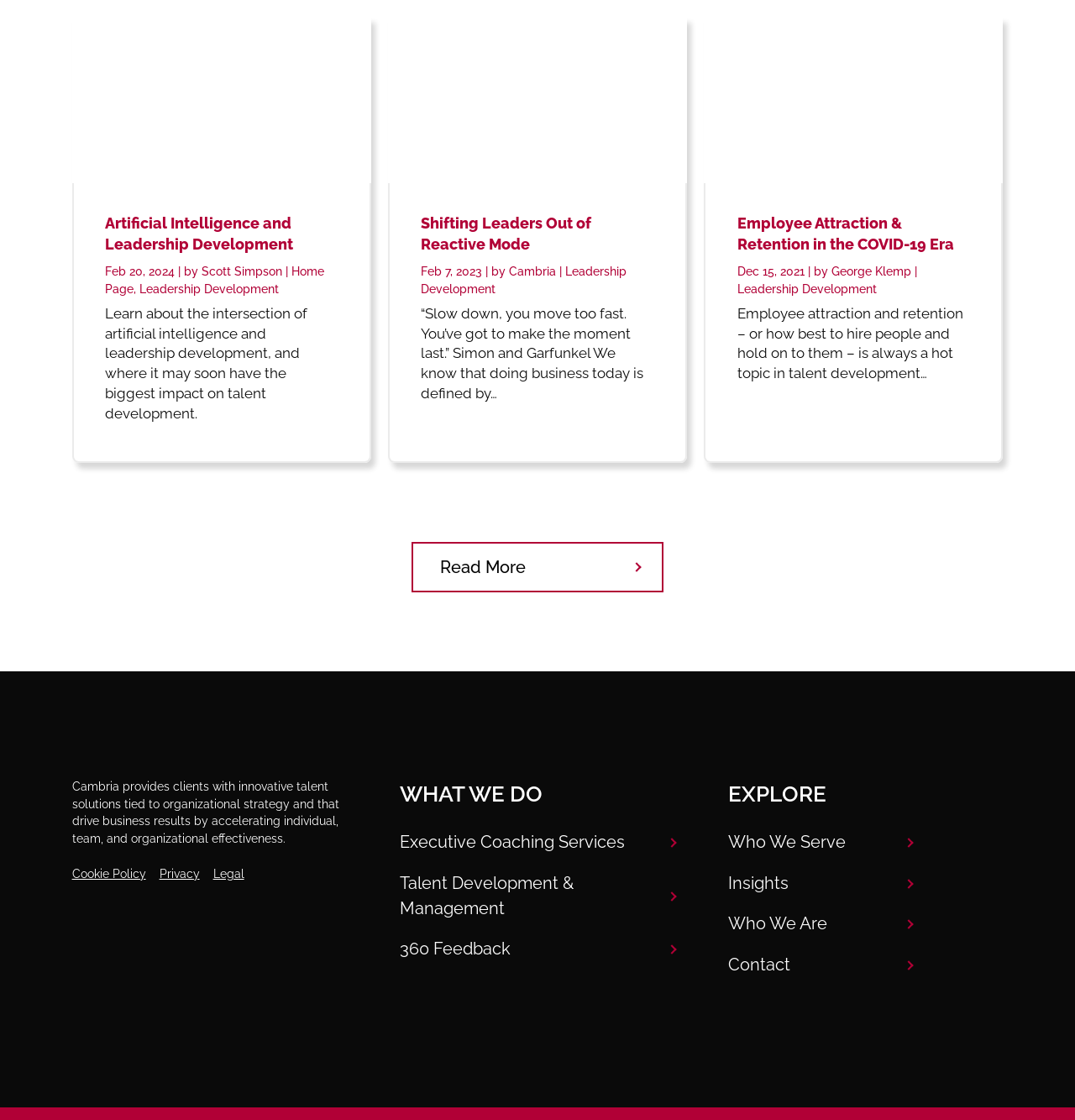Based on the image, provide a detailed response to the question:
What is the last link under the 'EXPLORE' heading?

The 'EXPLORE' heading is located at the bottom of the webpage, and the last link underneath it is 'Contact', which is located below the links 'Who We Serve', 'Insights', and 'Who We Are'.